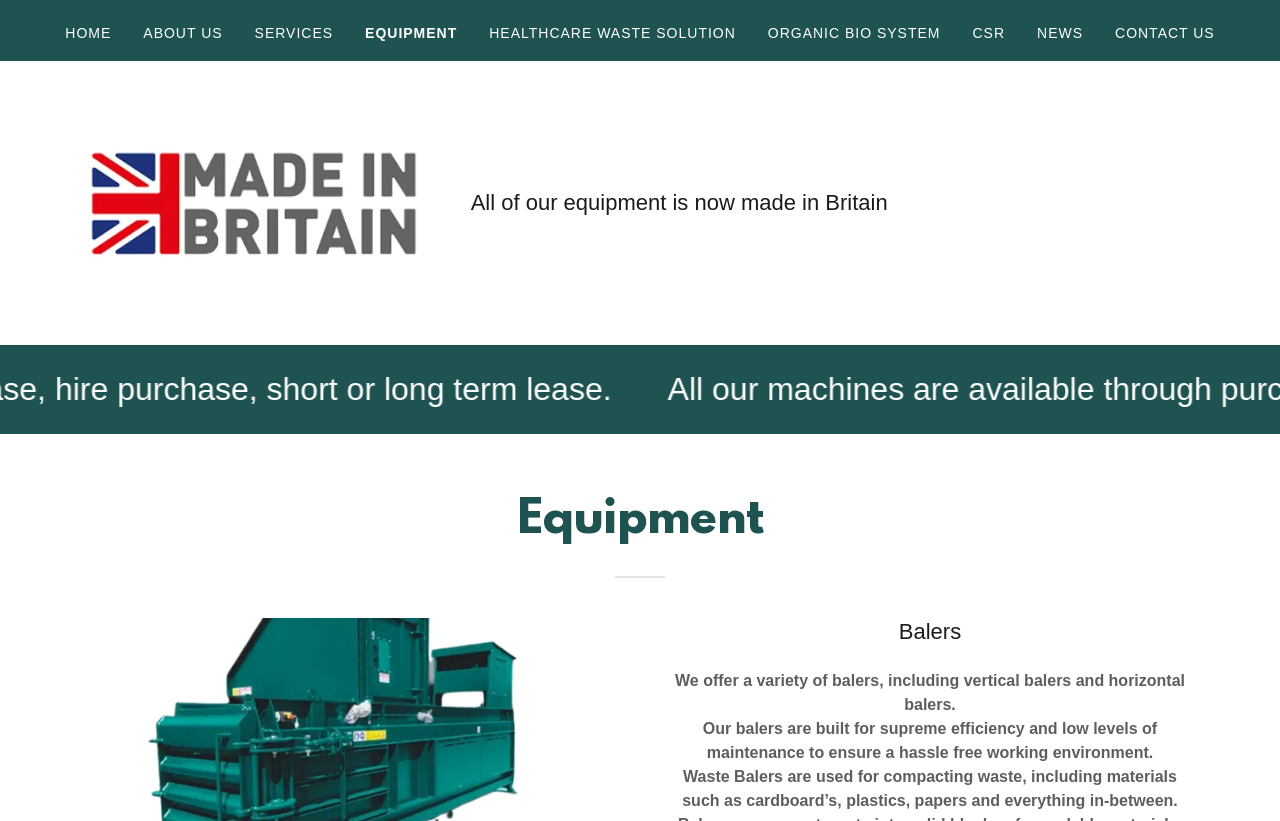What is the benefit of the balers?
Based on the content of the image, thoroughly explain and answer the question.

I determined the benefit of the balers by reading the text associated with the balers. The text states that 'Our balers are built for supreme efficiency and low levels of maintenance to ensure a hassle free working environment.' This suggests that one of the benefits of the balers is low maintenance.